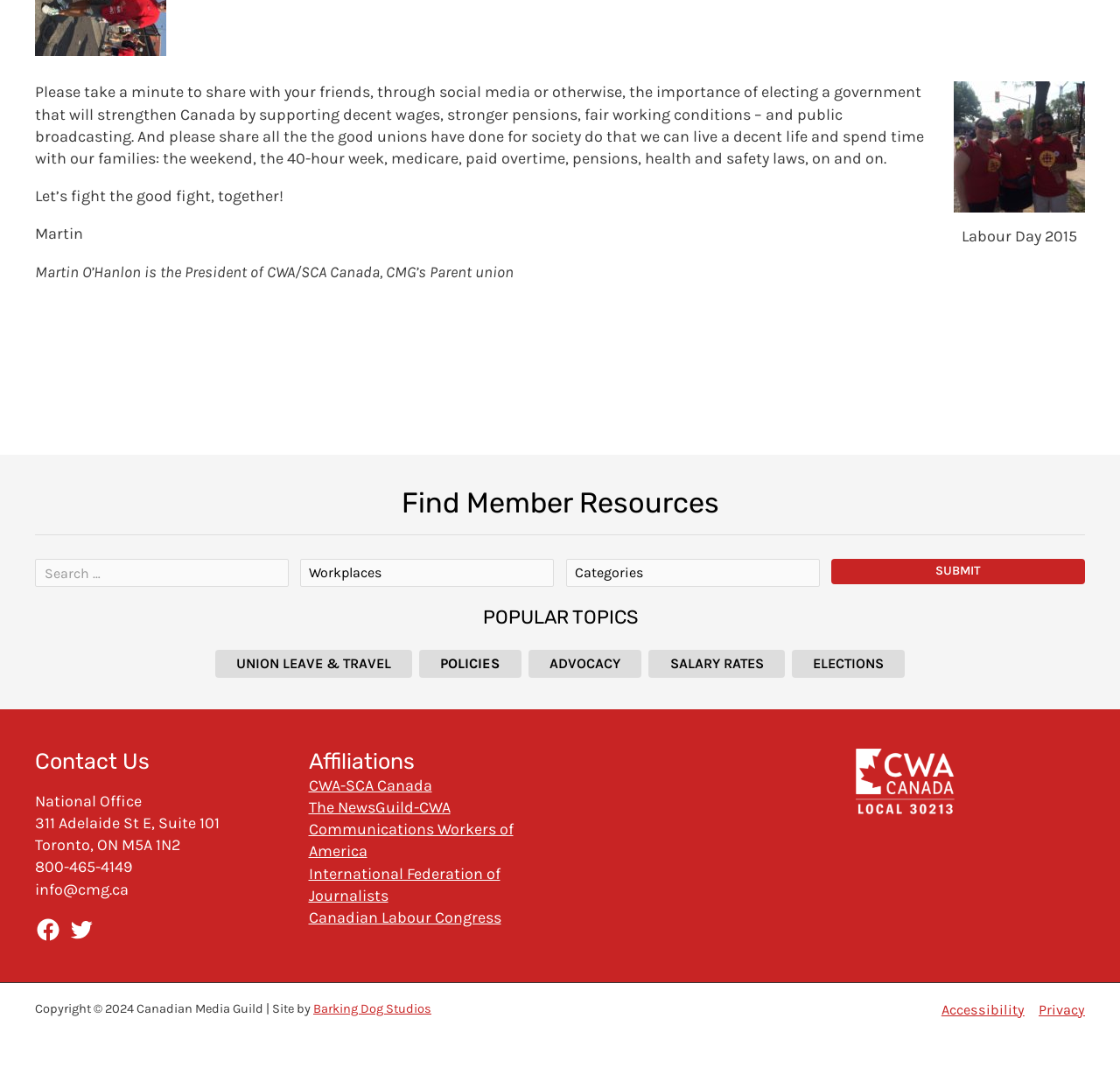Bounding box coordinates should be provided in the format (top-left x, top-left y, bottom-right x, bottom-right y) with all values between 0 and 1. Identify the bounding box for this UI element: The NewsGuild-CWA

[0.275, 0.733, 0.402, 0.751]